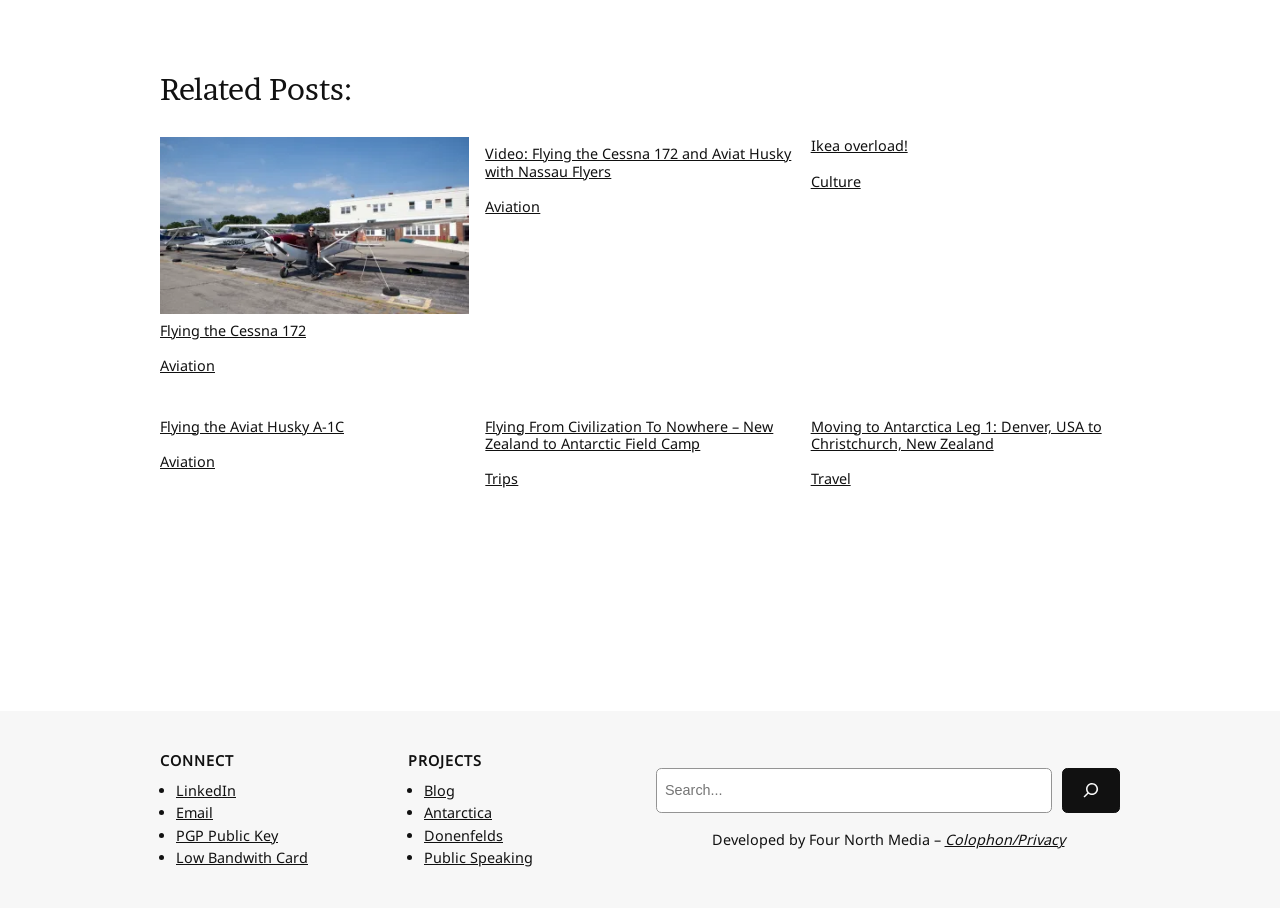Please specify the bounding box coordinates of the element that should be clicked to execute the given instruction: 'View 'Antarctica' project'. Ensure the coordinates are four float numbers between 0 and 1, expressed as [left, top, right, bottom].

[0.331, 0.885, 0.384, 0.906]